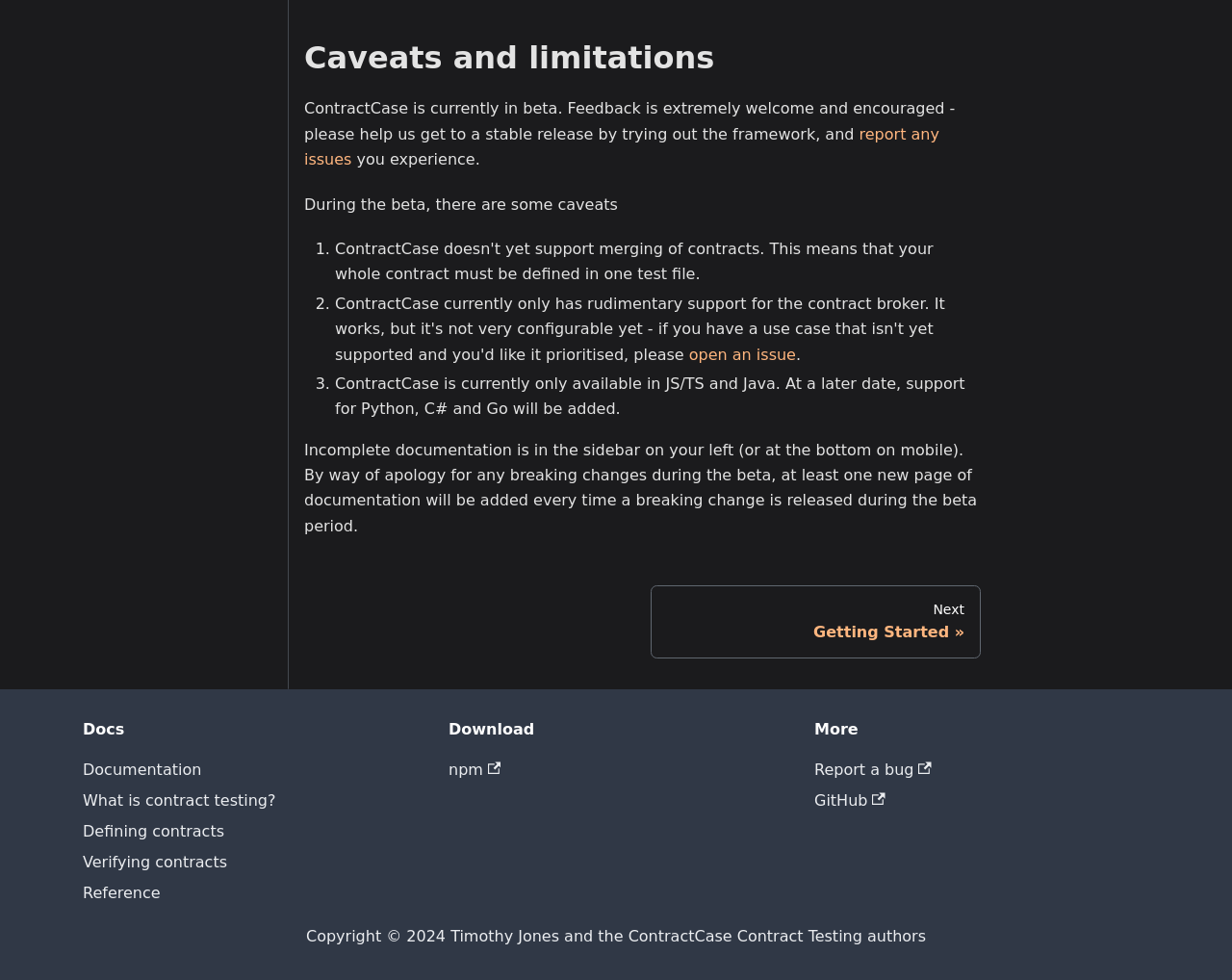What programming languages are currently supported by ContractCase?
Analyze the image and deliver a detailed answer to the question.

The webpage mentions that 'ContractCase is currently only available in JS/TS and Java' which indicates that these are the only programming languages supported at present.